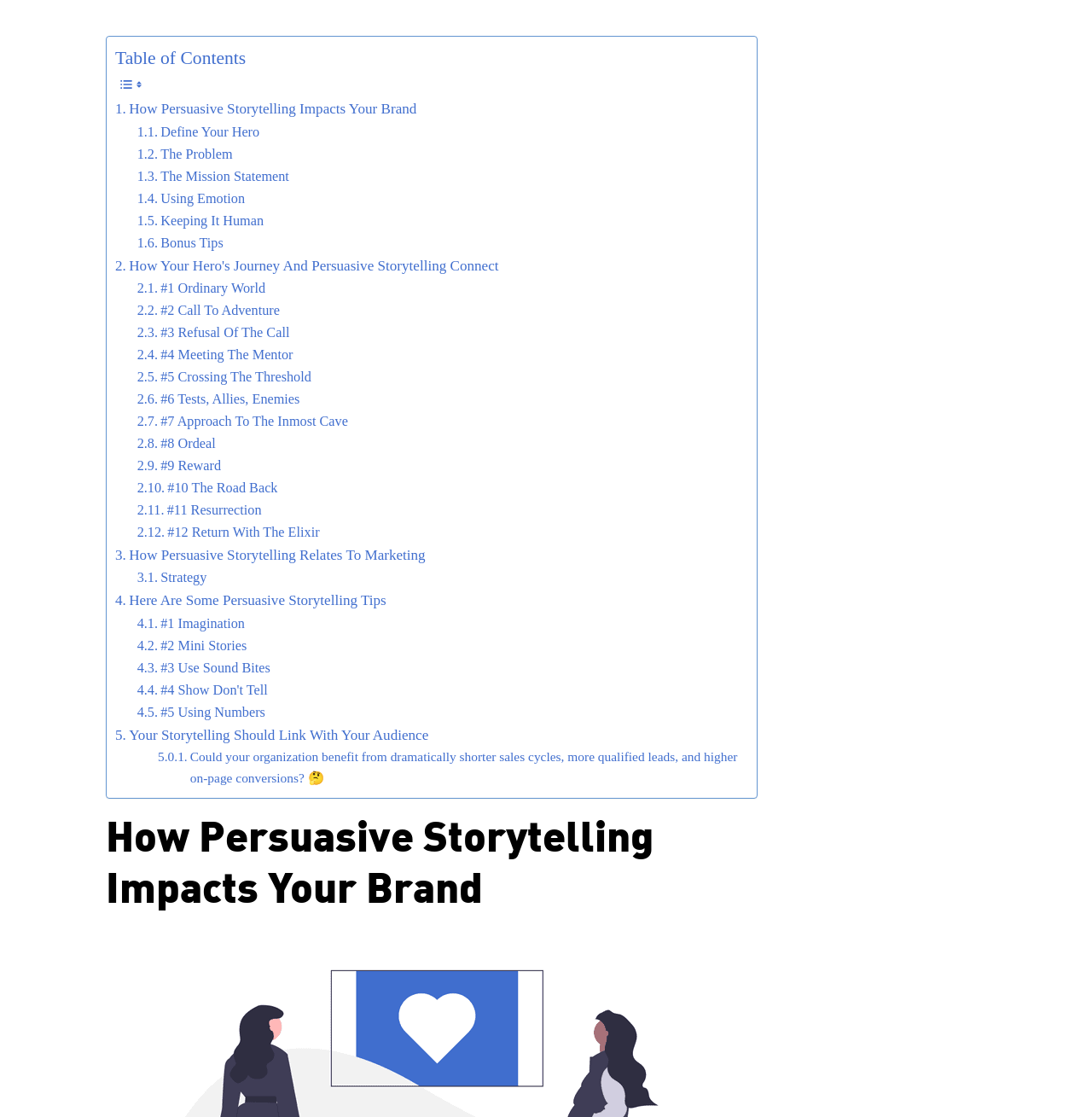What is the format of the links in the table of contents?
Please answer the question with a detailed and comprehensive explanation.

The links in the table of contents have a numbered list format, with each link starting with a number (e.g. '#1 Ordinary World', '#2 Call To Adventure', etc.). This suggests that the links are part of a step-by-step guide or tutorial on persuasive storytelling.